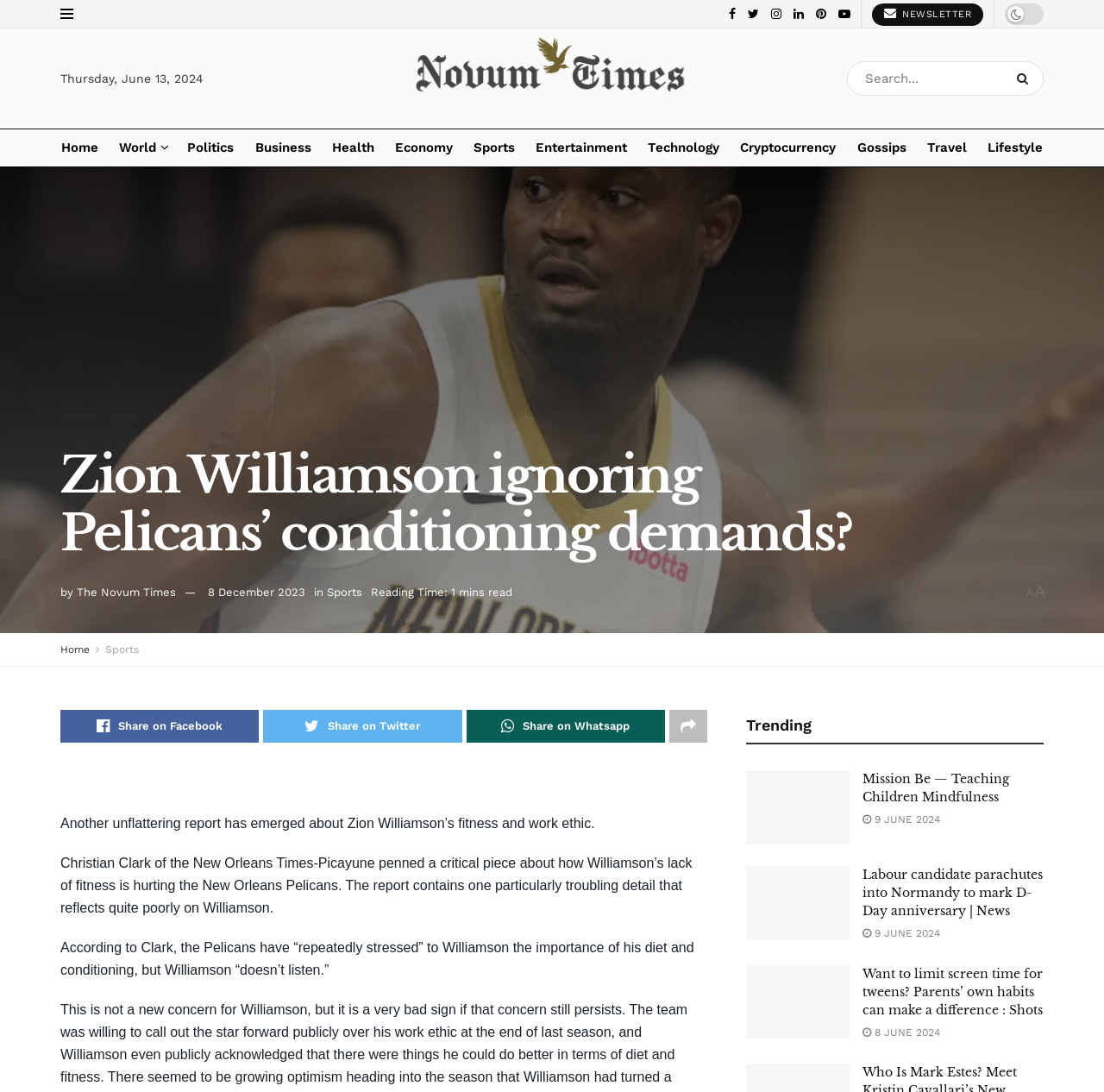Identify the bounding box coordinates for the region of the element that should be clicked to carry out the instruction: "Search for news". The bounding box coordinates should be four float numbers between 0 and 1, i.e., [left, top, right, bottom].

[0.767, 0.056, 0.945, 0.088]